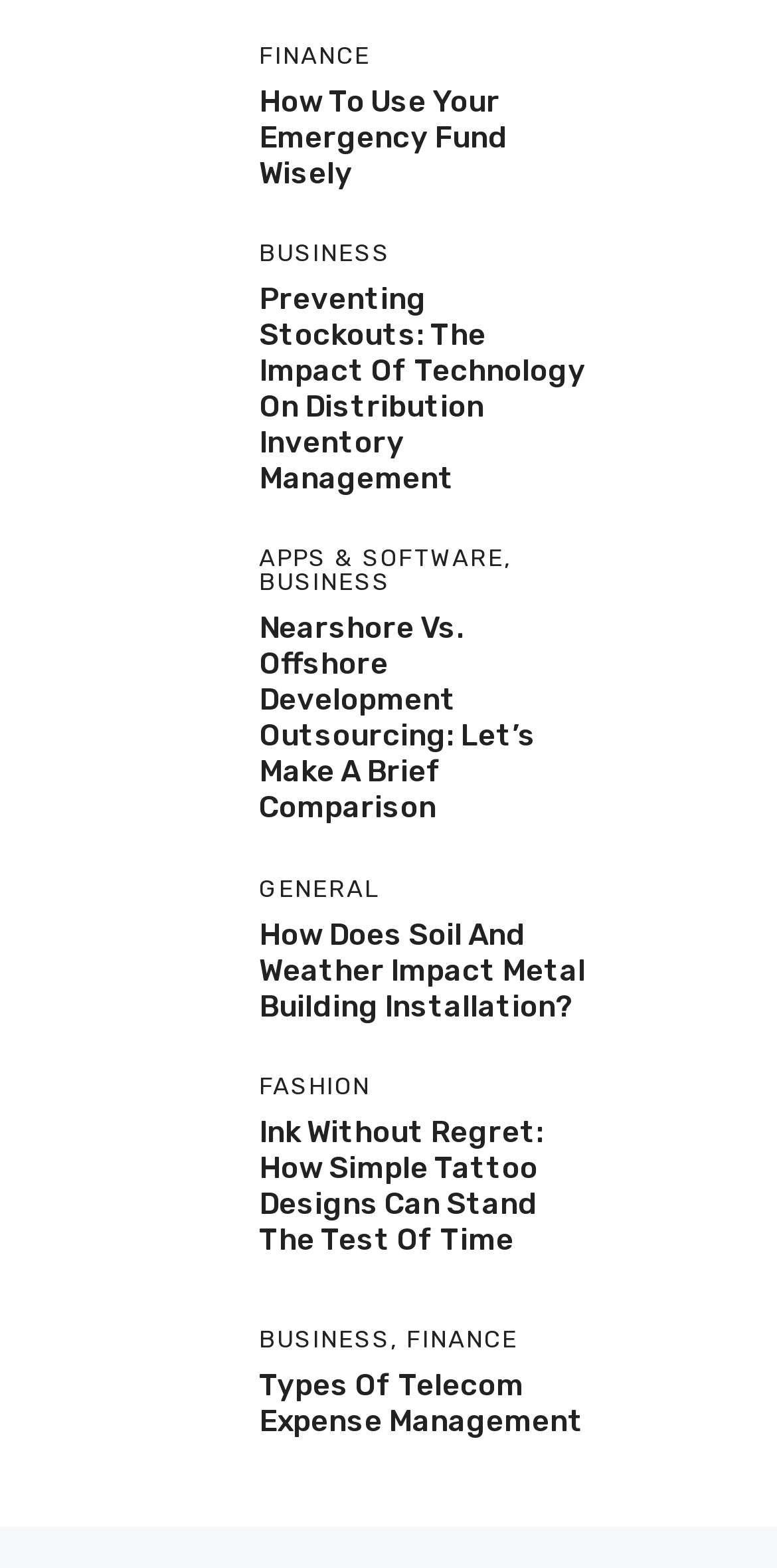What is the category of the article 'Ink Without Regret: How Simple Tattoo Designs Can Stand The Test Of Time'?
Refer to the image and give a detailed answer to the question.

The article 'Ink Without Regret: How Simple Tattoo Designs Can Stand The Test Of Time' is under the heading 'FASHION', so the category of this article is FASHION.